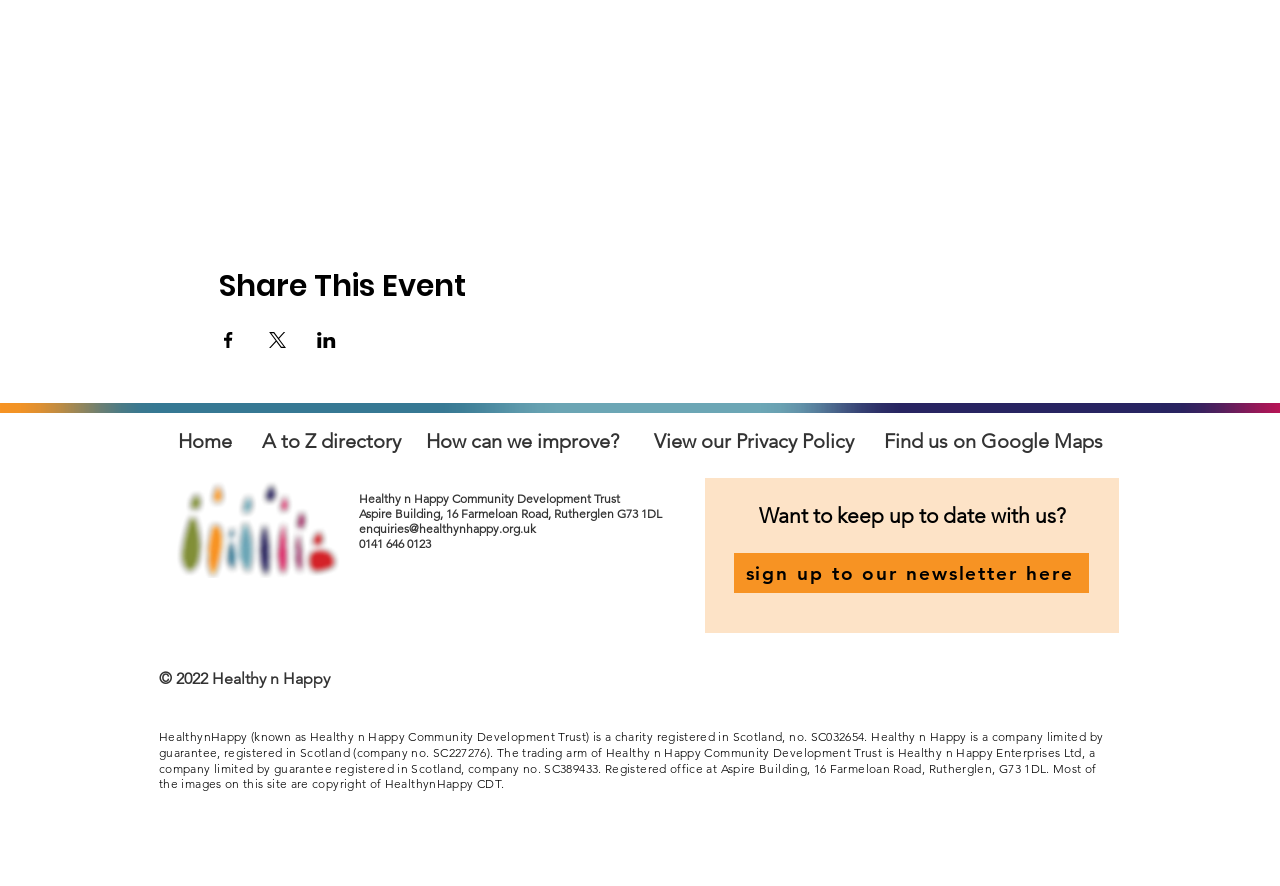Determine the bounding box coordinates of the clickable element to achieve the following action: 'Find us on Google Maps'. Provide the coordinates as four float values between 0 and 1, formatted as [left, top, right, bottom].

[0.69, 0.485, 0.861, 0.512]